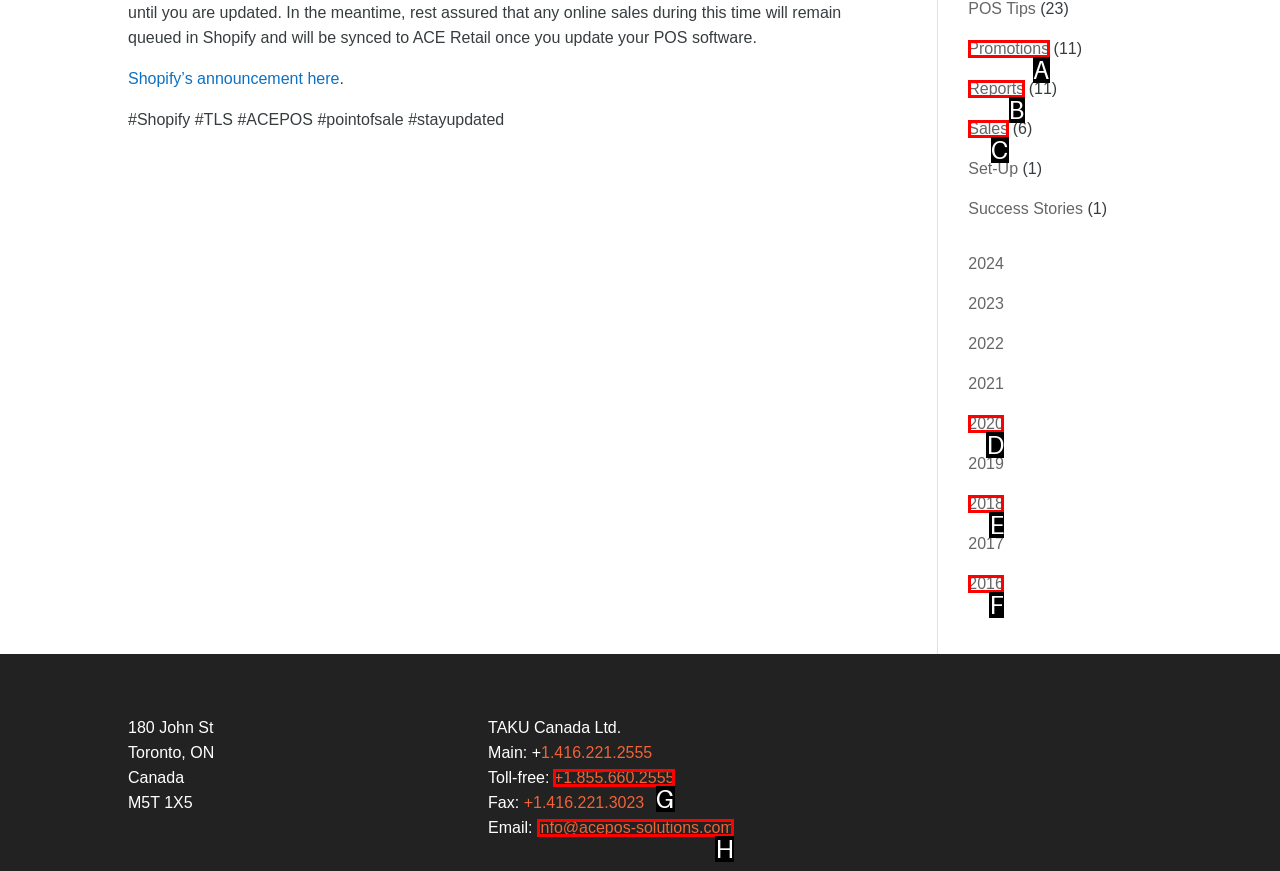Identify which HTML element matches the description: Reports
Provide your answer in the form of the letter of the correct option from the listed choices.

B